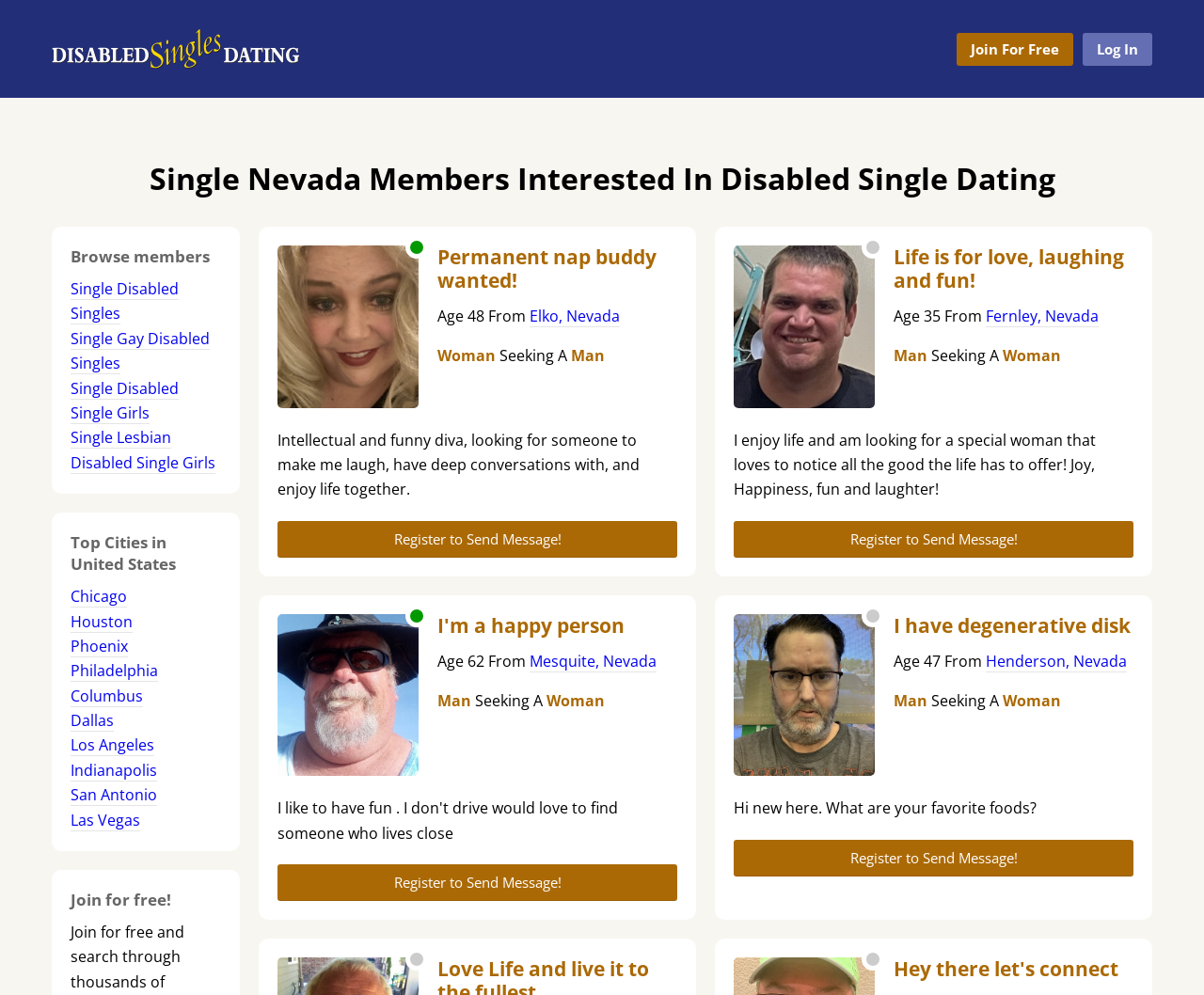Using the element description: "Log In", determine the bounding box coordinates. The coordinates should be in the format [left, top, right, bottom], with values between 0 and 1.

[0.899, 0.033, 0.957, 0.066]